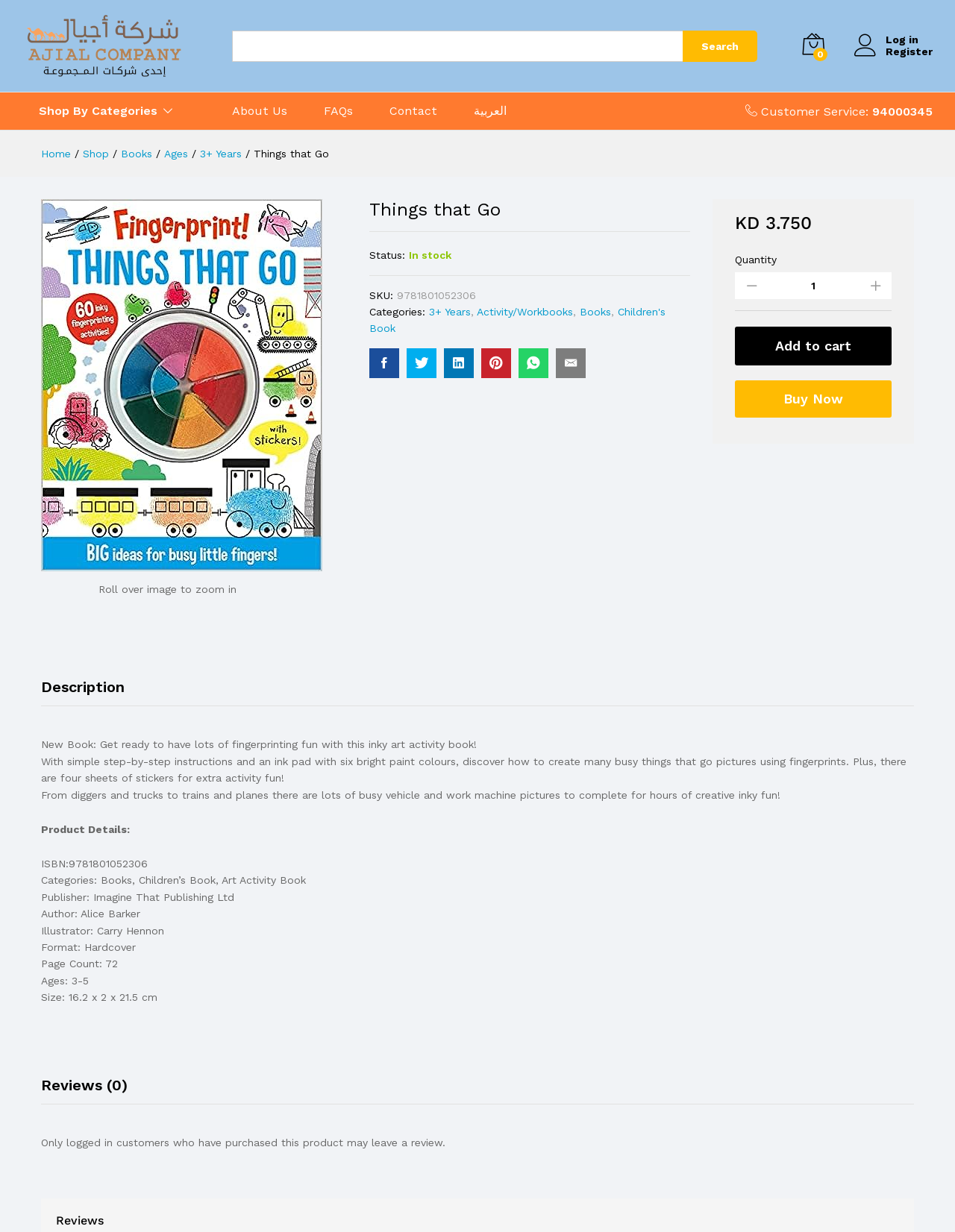Please identify the bounding box coordinates of the area I need to click to accomplish the following instruction: "Log in to the account".

[0.895, 0.027, 0.977, 0.037]